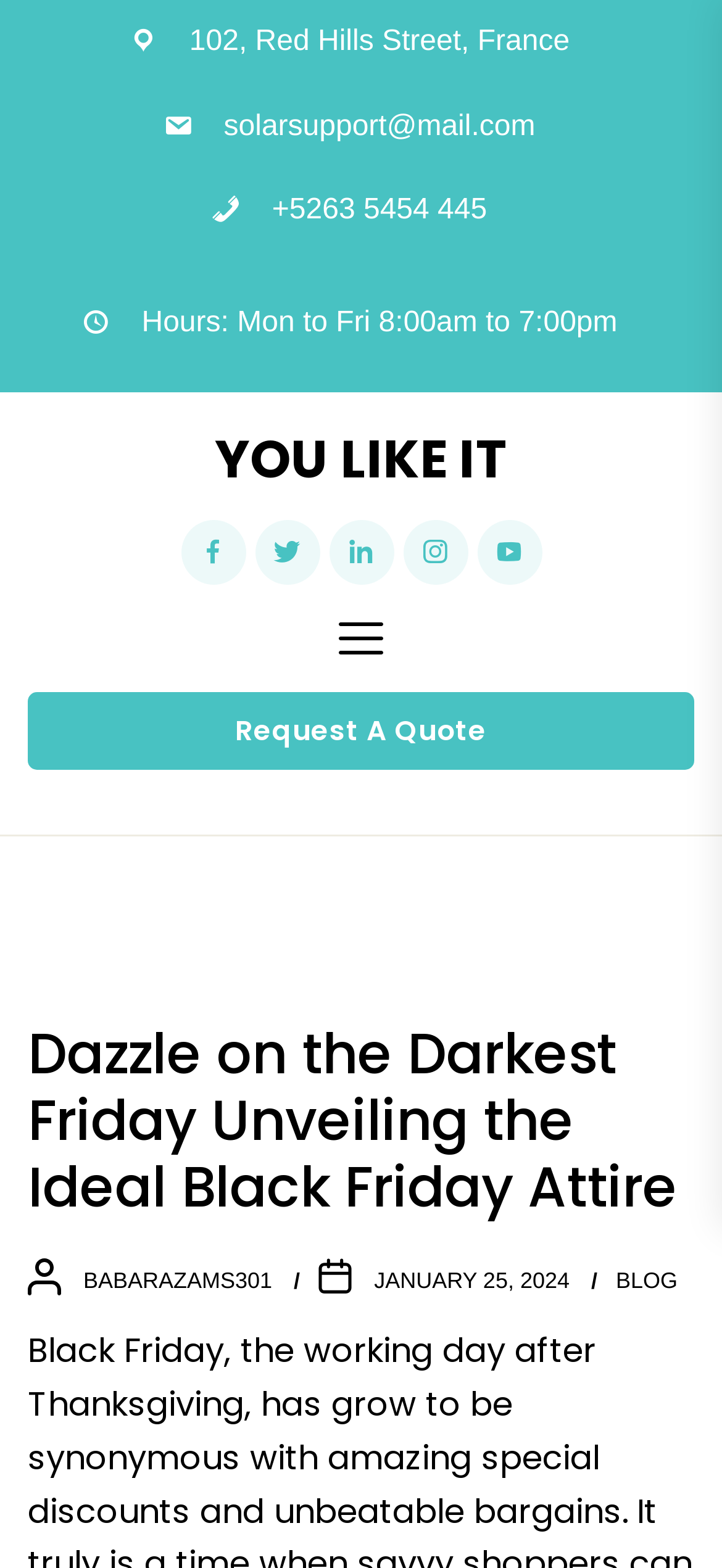Extract the bounding box coordinates for the UI element described by the text: "YOU LIKE IT". The coordinates should be in the form of [left, top, right, bottom] with values between 0 and 1.

[0.038, 0.274, 0.962, 0.314]